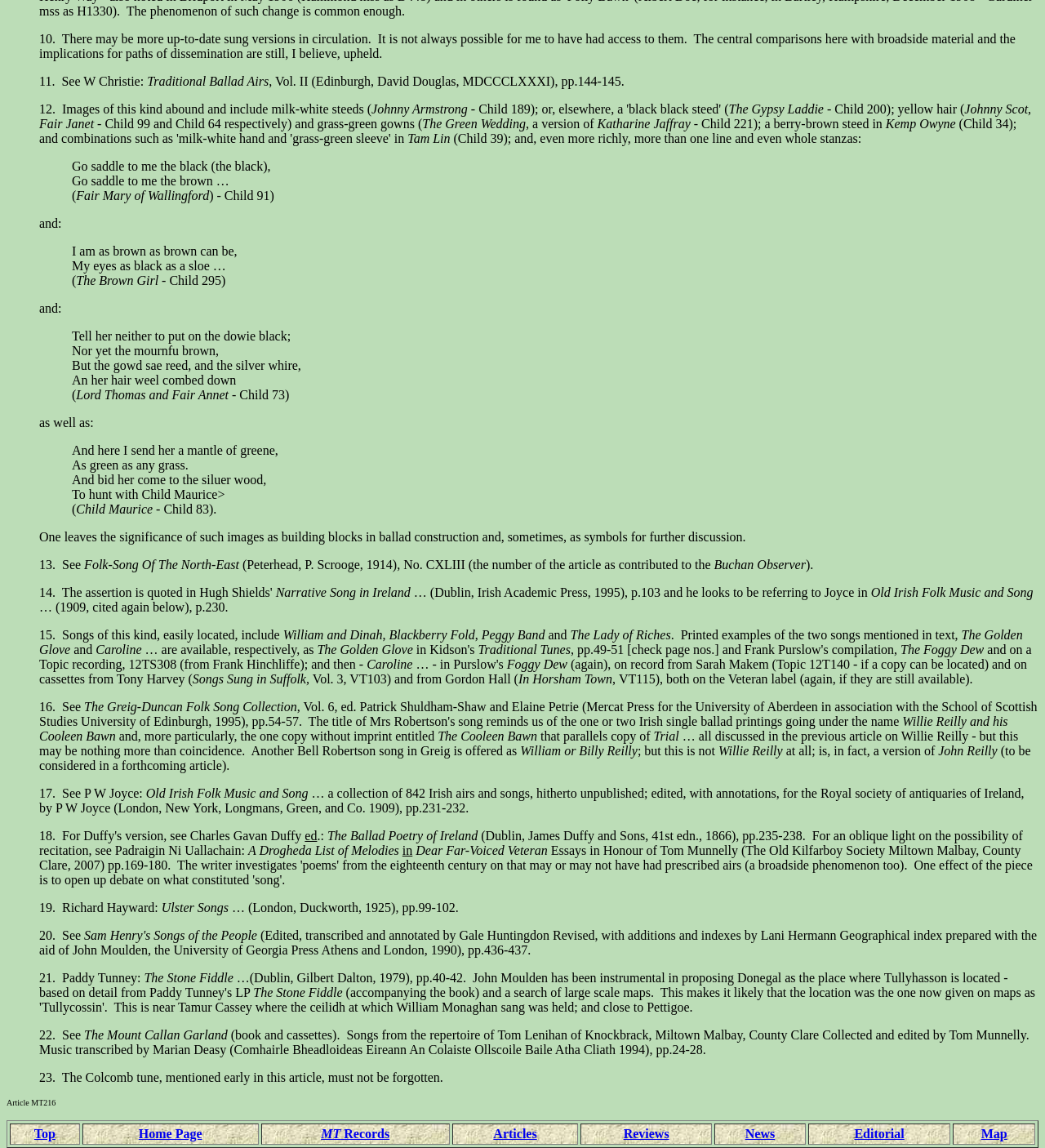Find the bounding box coordinates of the clickable area that will achieve the following instruction: "view the poem".

[0.069, 0.213, 0.962, 0.251]